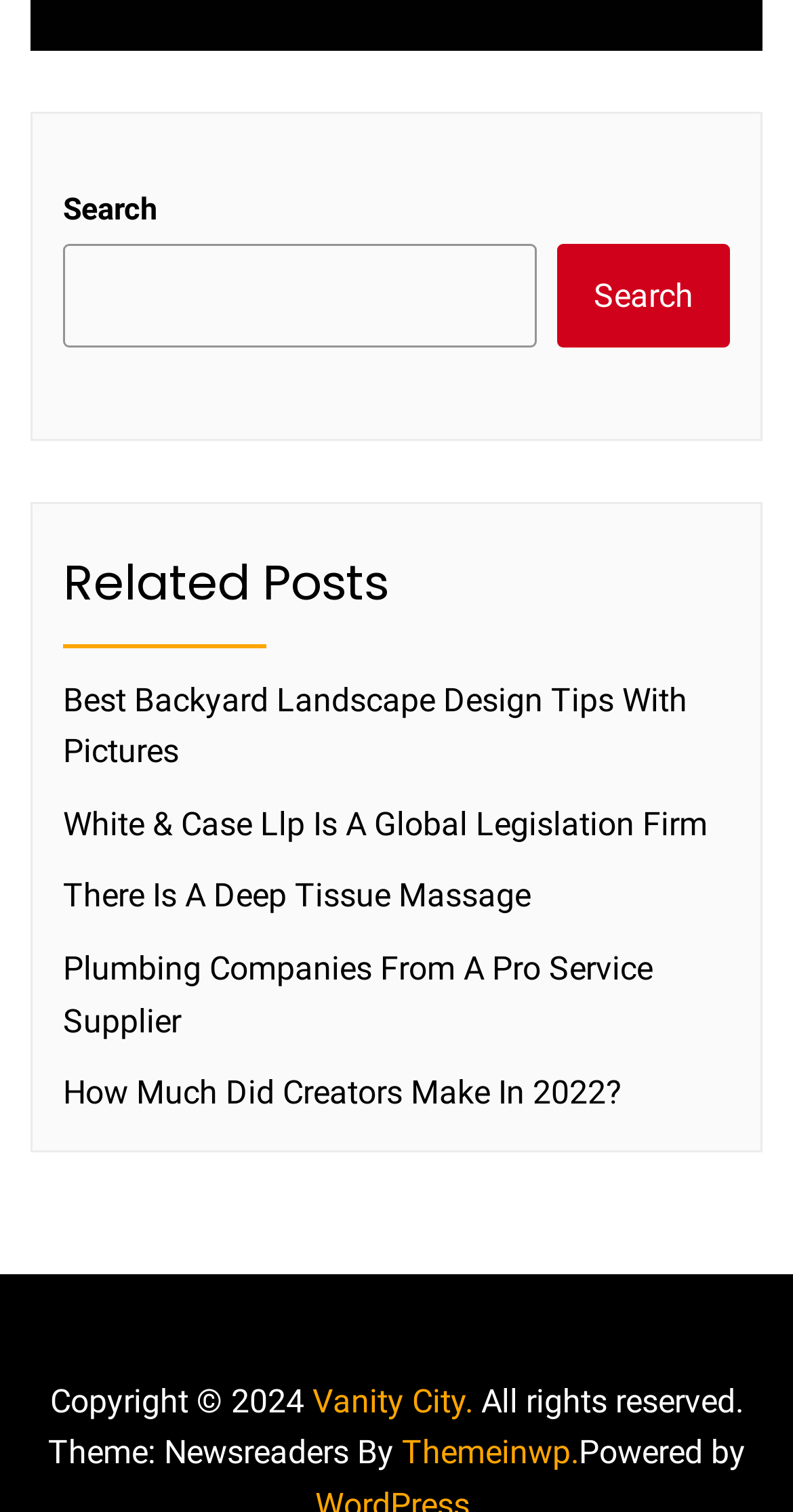Answer the question using only one word or a concise phrase: What is the copyright year?

2024